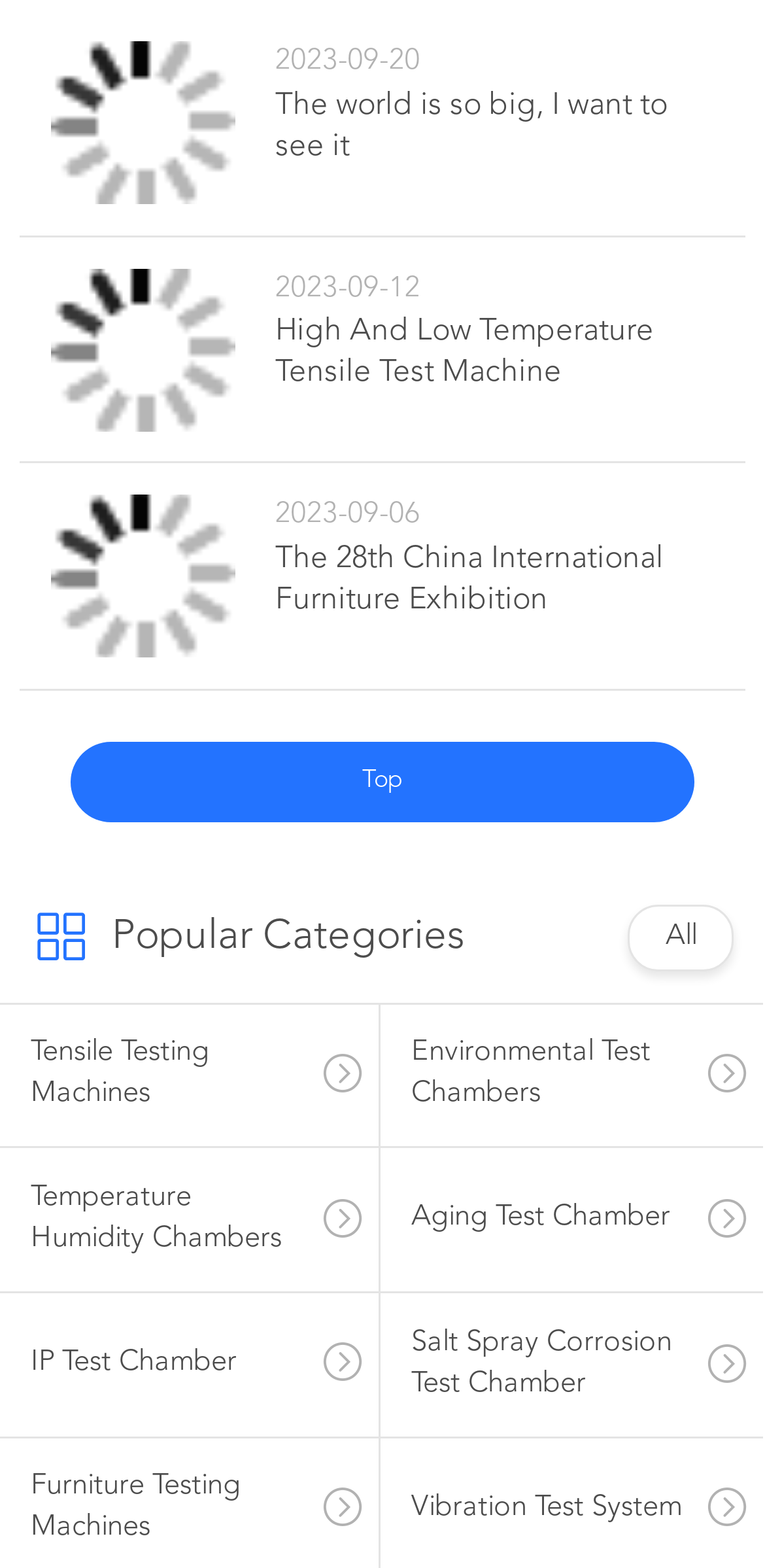Locate the UI element described by Tensile Testing Machines in the provided webpage screenshot. Return the bounding box coordinates in the format (top-left x, top-left y, bottom-right x, bottom-right y), ensuring all values are between 0 and 1.

[0.0, 0.64, 0.495, 0.731]